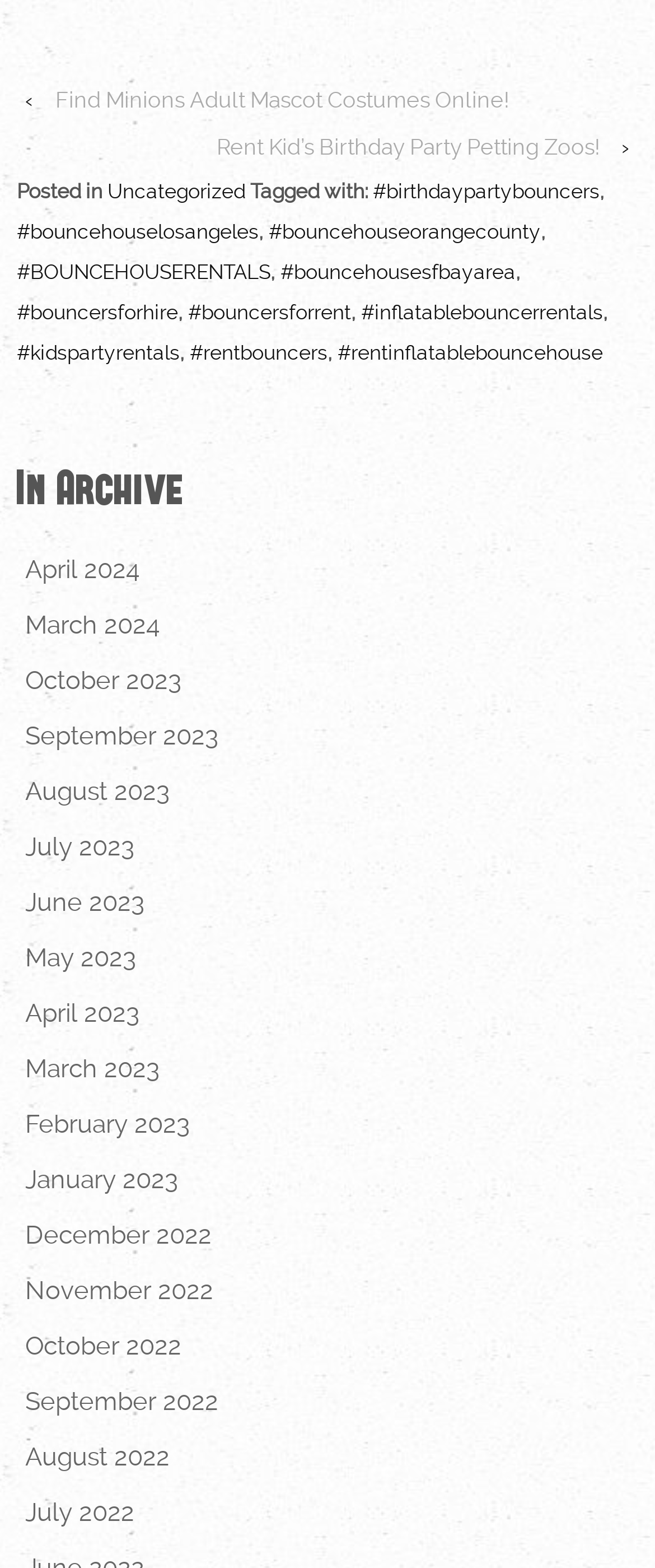Identify the bounding box coordinates of the clickable section necessary to follow the following instruction: "Click on 'Rent Kid’s Birthday Party Petting Zoos!' link". The coordinates should be presented as four float numbers from 0 to 1, i.e., [left, top, right, bottom].

[0.305, 0.081, 0.941, 0.106]